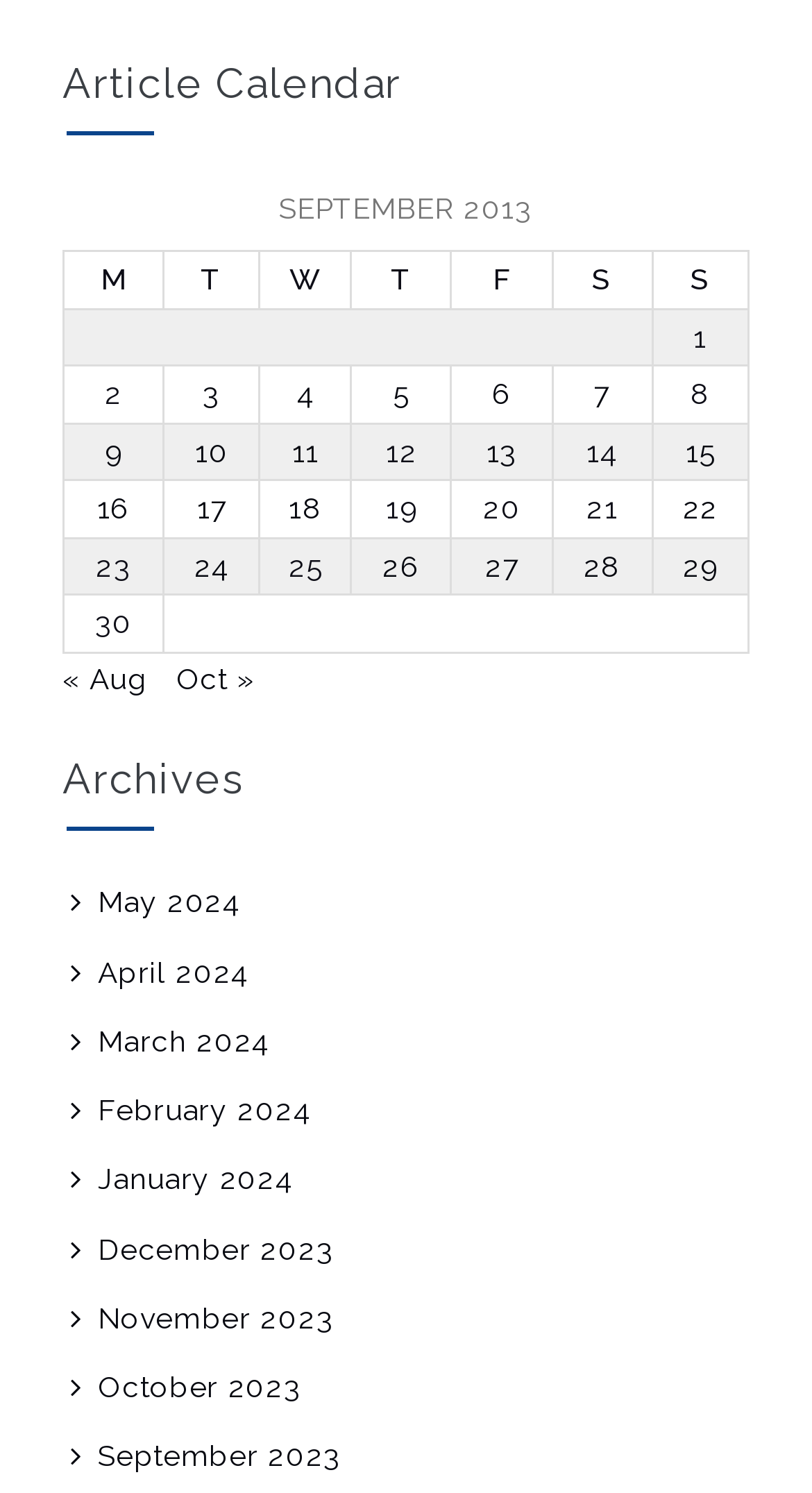Extract the bounding box coordinates of the UI element described: "November 2023". Provide the coordinates in the format [left, top, right, bottom] with values ranging from 0 to 1.

[0.121, 0.872, 0.411, 0.894]